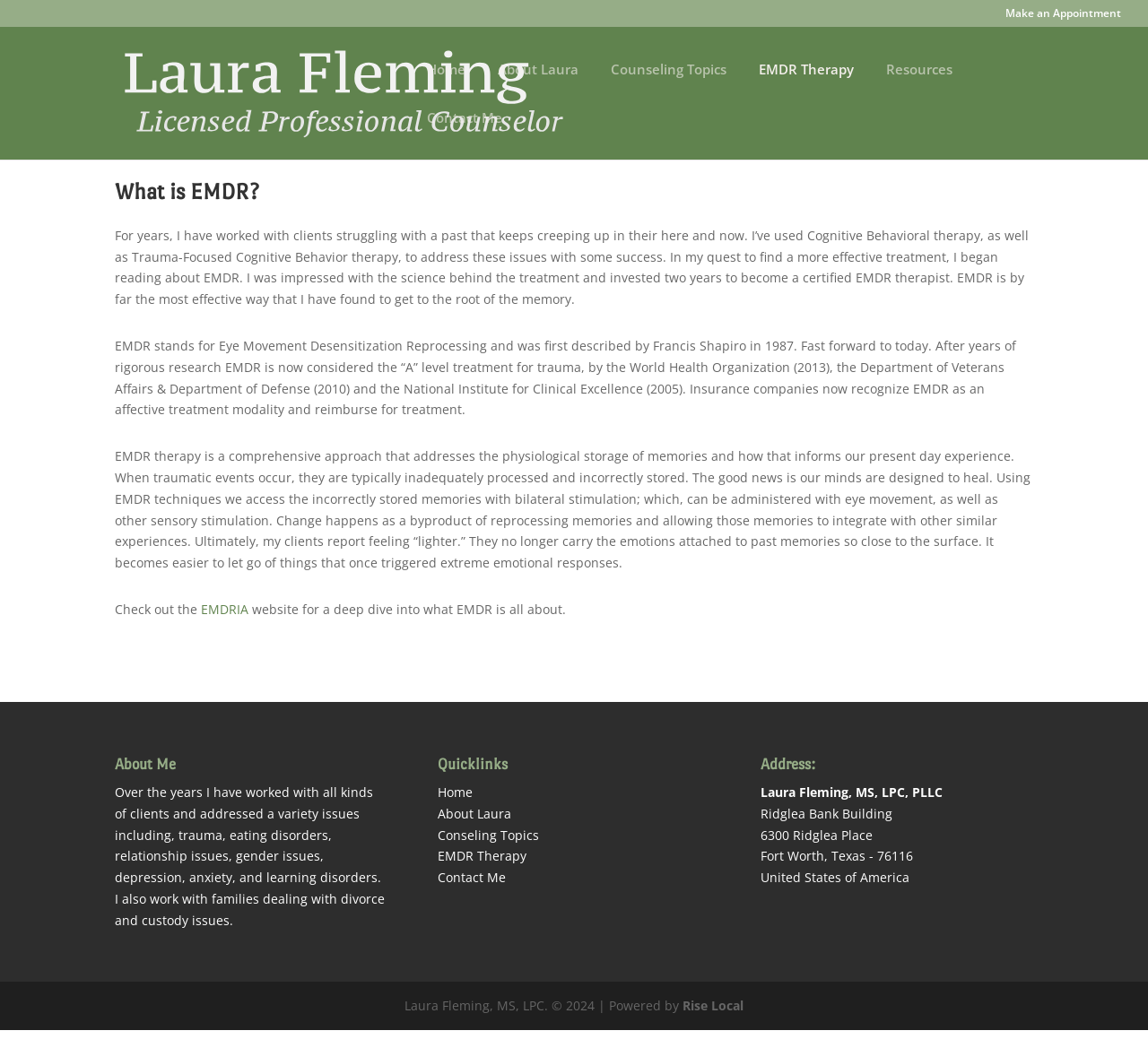Provide a thorough description of this webpage.

This webpage is about EMDR therapy and counseling services provided by Laura Fleming, a licensed counselor. At the top of the page, there is a navigation menu with links to "Make an Appointment", "Home", "About Laura", "Counseling Topics", "EMDR Therapy", "Resources", and "Contact Me". Below the navigation menu, there is a search bar with a search box and a button.

The main content of the page is divided into two sections. The first section is an article about EMDR therapy, which includes several paragraphs of text describing what EMDR is, its benefits, and how it works. The article also includes a link to the EMDRIA website for more information.

The second section is about Laura Fleming, the counselor, and includes a heading "About Me" followed by a paragraph of text describing her experience and the types of issues she addresses in her counseling services. Below this, there are quick links to other pages on the website, including "Home", "About Laura", "Counseling Topics", "EMDR Therapy", and "Contact Me". There is also a section with Laura Fleming's address and contact information.

At the bottom of the page, there is a footer section with a copyright notice and a link to the website's developer, Rise Local.